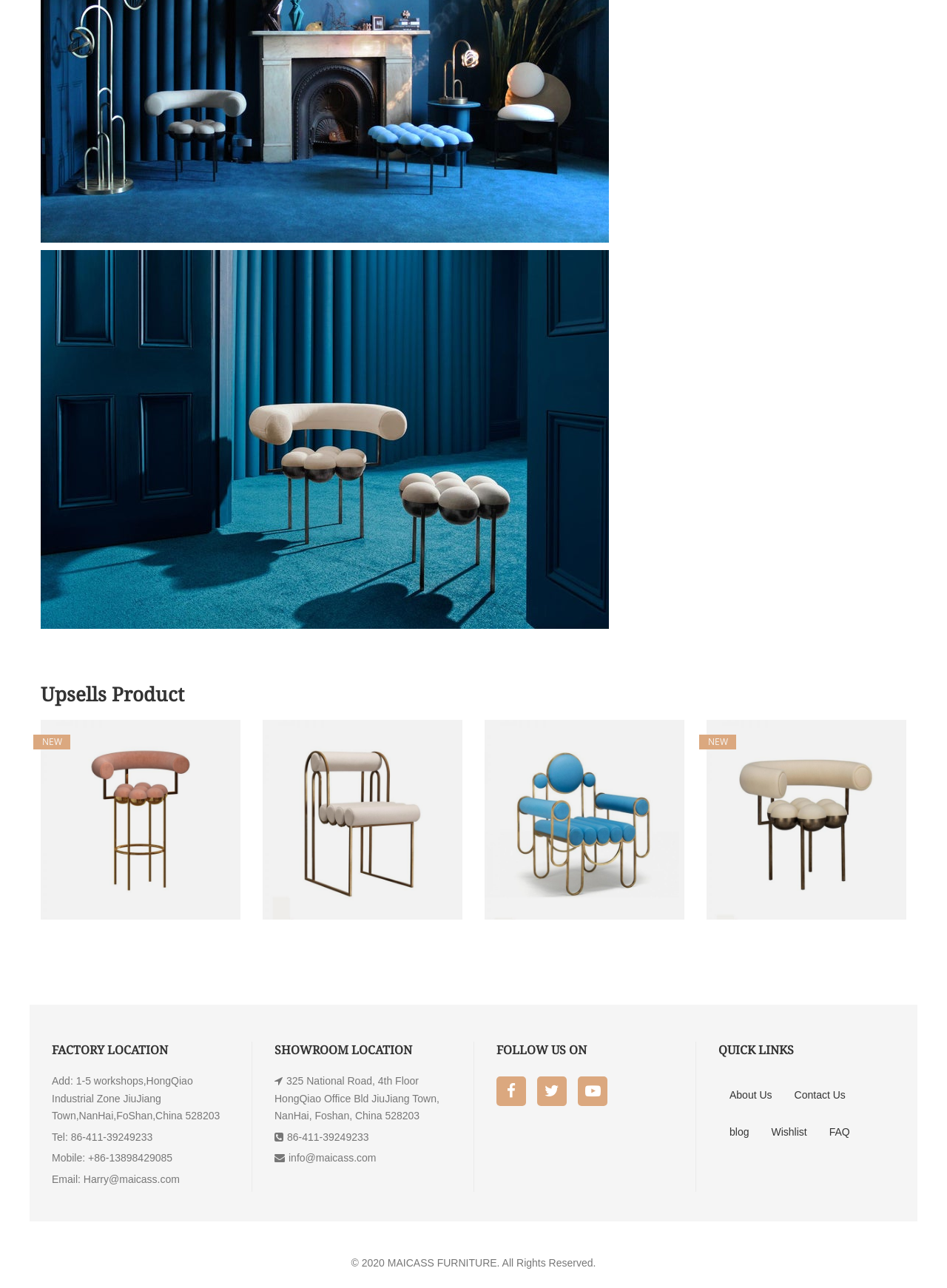What social media platforms does MAICASS FURNITURE have?
Respond to the question with a single word or phrase according to the image.

Facebook, Twitter, Youtube